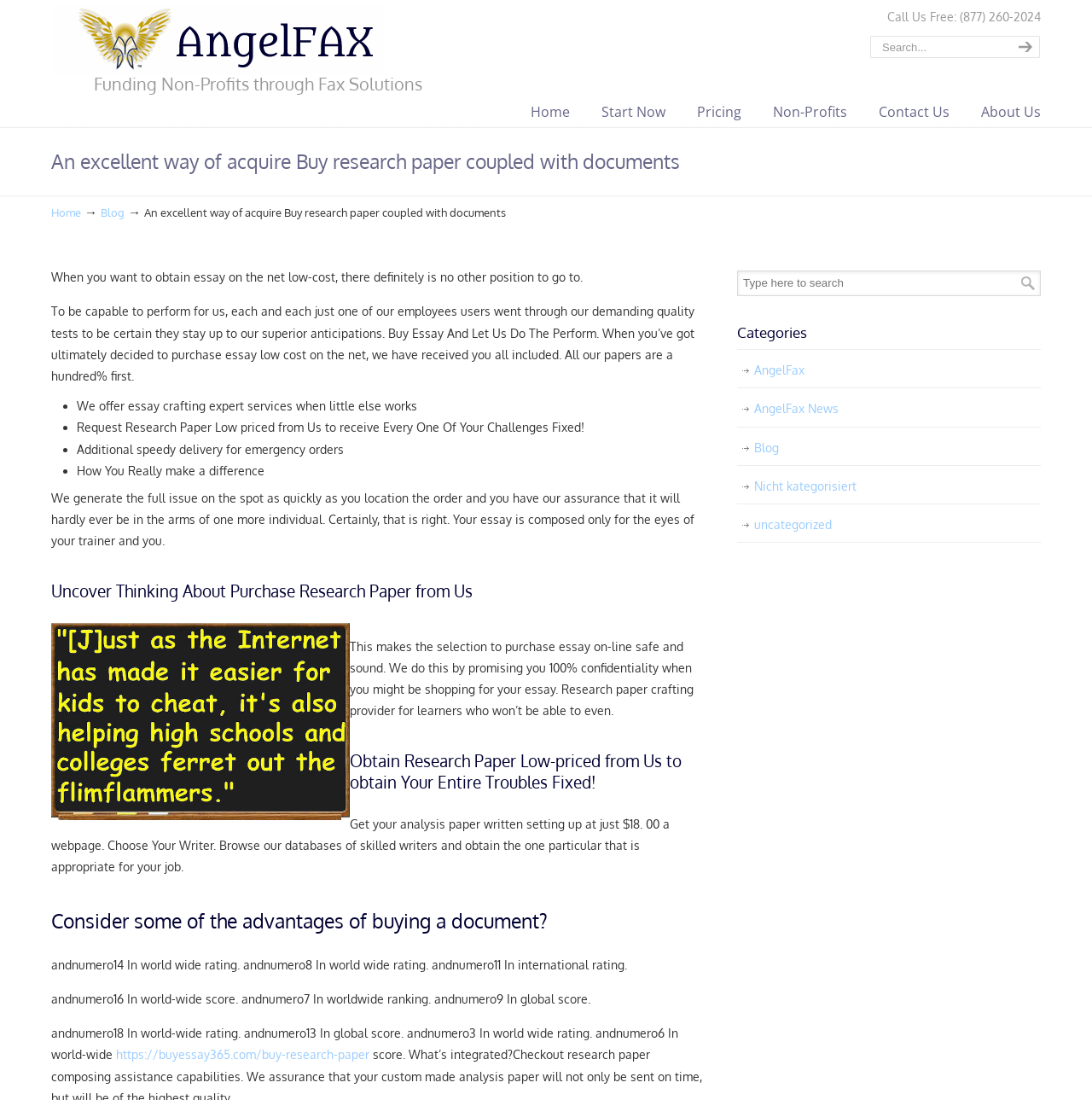Give a detailed account of the webpage's layout and content.

This webpage appears to be a website for a company called AngelFax, which offers research paper and essay writing services. At the top of the page, there is a navigation menu with links to the home page, start now, pricing, non-profits, contact us, and about us. Below this, there is a heading that reads "An excellent way of acquire Buy research paper coupled with documents" and a brief description of the company's services.

To the right of this heading, there is a search bar with a button labeled "search". Below the search bar, there are several links to different sections of the website, including the home page, blog, and categories.

The main content of the page is divided into several sections. The first section describes the benefits of using the company's services, including the quality of their writers and the confidentiality of their work. This section also includes a list of features, such as fast delivery and 100% original papers.

The next section is headed "Uncover Thinking About Purchase Research Paper from Us" and describes the company's research paper writing services. This section includes an image and a brief description of the services offered.

The following section is headed "Obtain Research Paper Low-priced from Us to obtain Your Entire Troubles Fixed!" and provides more information about the company's services, including the cost and the benefits of using their services.

The final section of the page lists the advantages of buying a document from the company, including their global rating and the quality of their writers. There is also a link to a page where users can buy a research paper.

Throughout the page, there are several headings and subheadings that break up the content and make it easier to read. The overall layout of the page is clean and easy to navigate, with clear headings and concise text.